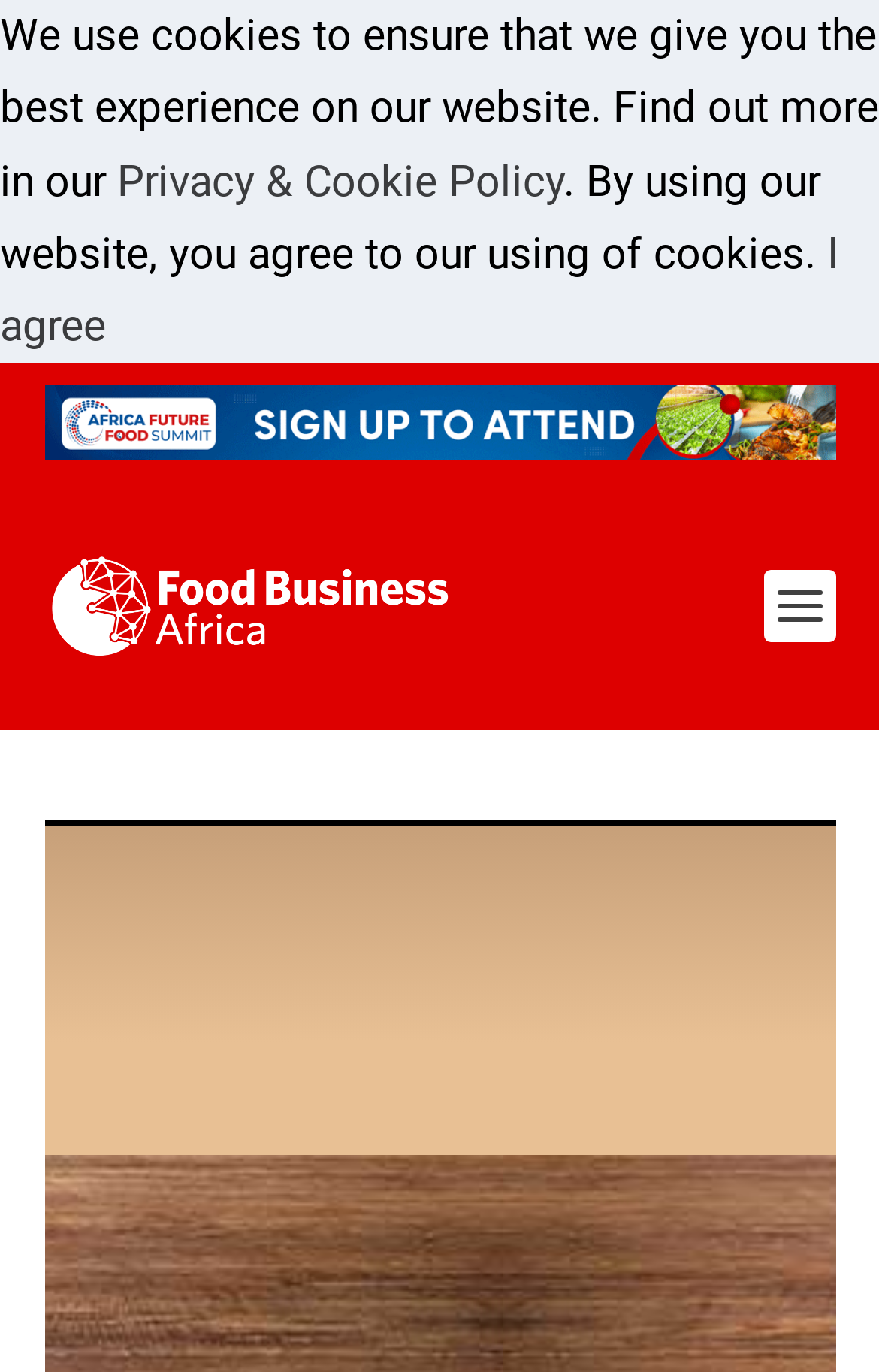What is the topic of the webpage?
Please give a well-detailed answer to the question.

I inferred this answer by understanding the context of the webpage, which seems to be discussing Weetabix's plans to source wheat from local farmers, and the presence of a magazine named 'Food Business Africa Magazine', which suggests that the topic of the webpage is related to food business.